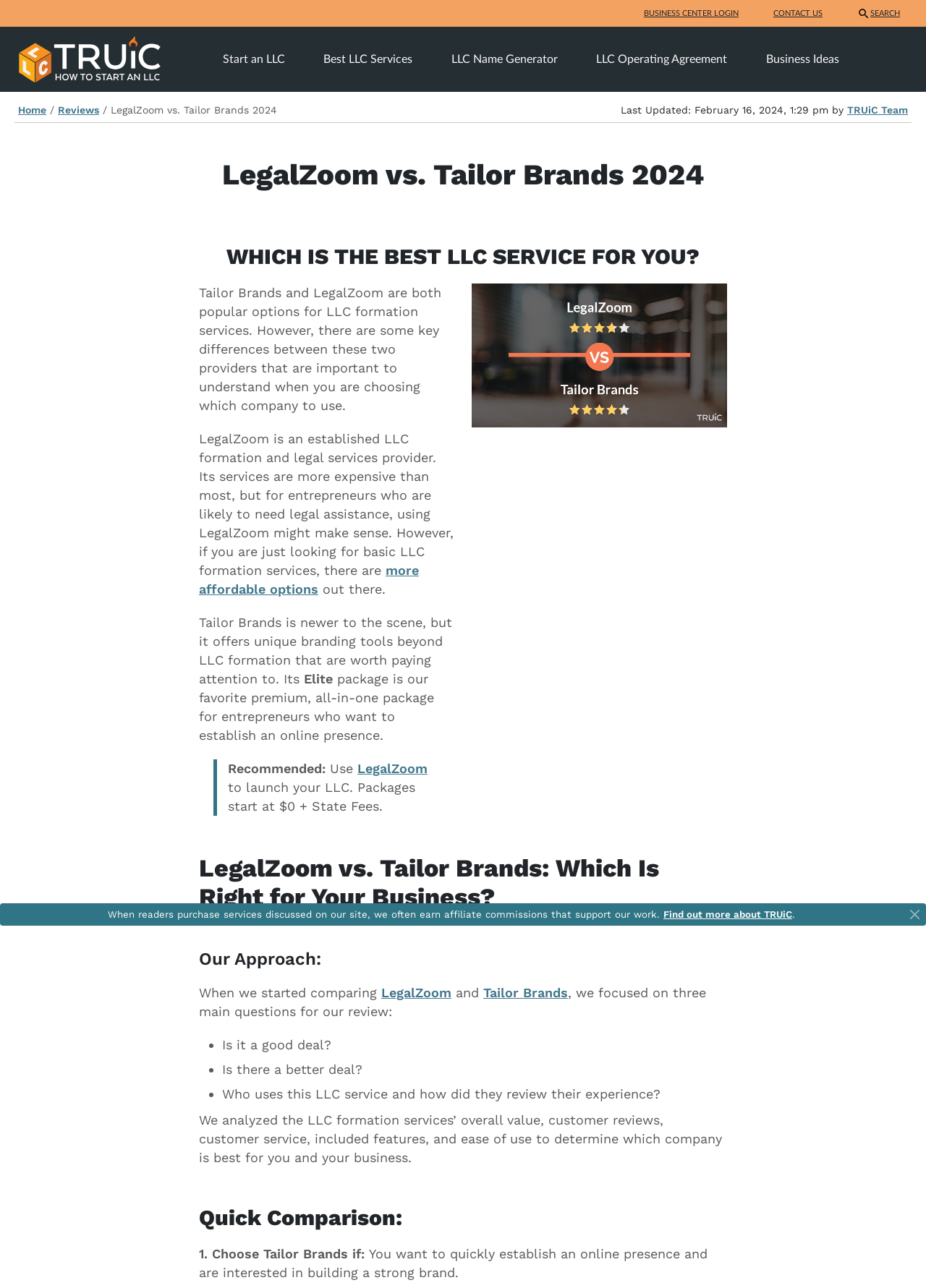What is the name of the LLC service with 4.5 stars? Observe the screenshot and provide a one-word or short phrase answer.

Tailor Brands